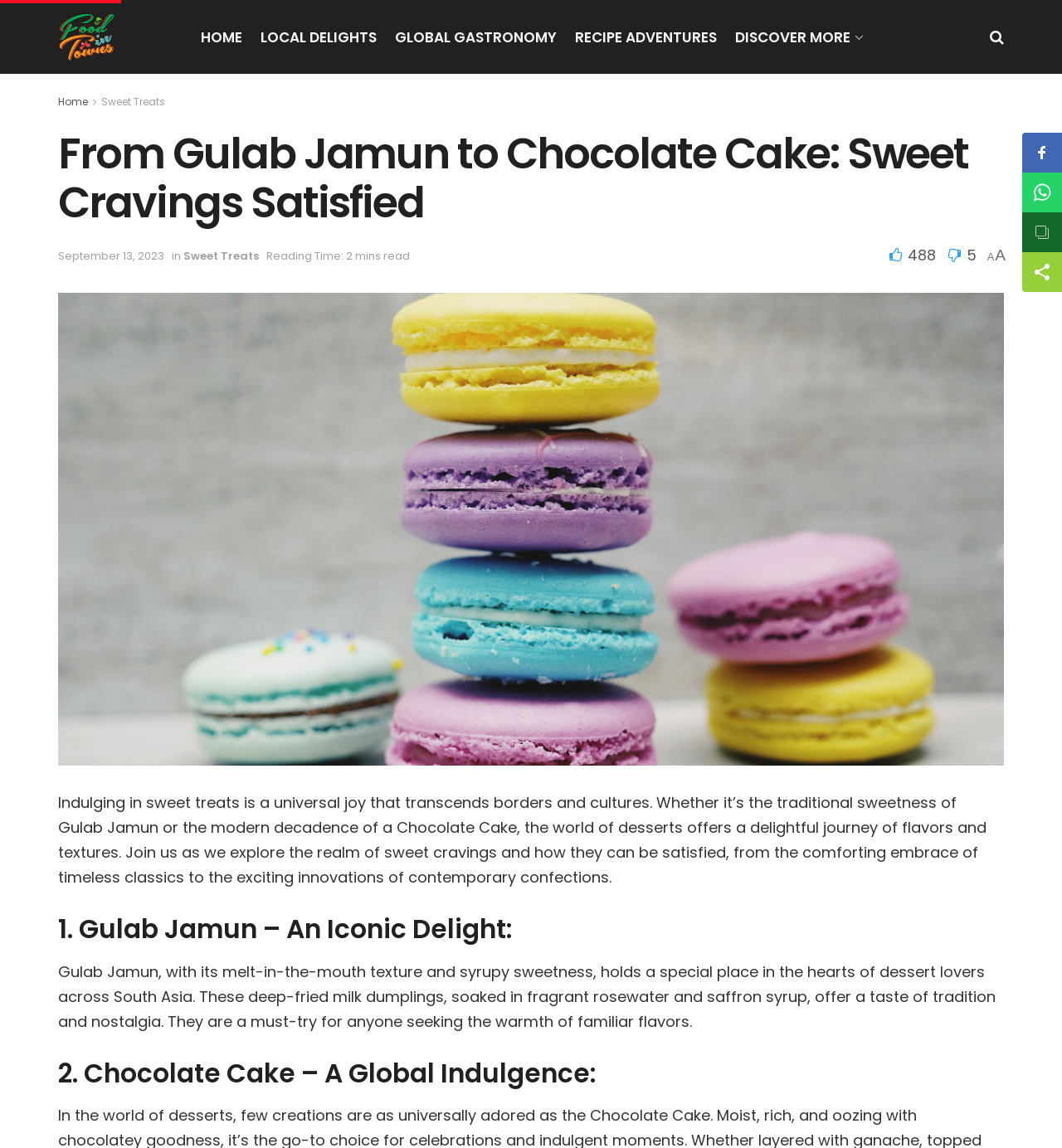Give a detailed account of the webpage.

This webpage is about indulging in the world of desserts, featuring iconic classics and modern confections. At the top, there is a logo image and a link to the homepage. Below that, there is a navigation menu with five links: "HOME", "LOCAL DELIGHTS", "GLOBAL GASTRONOMY", "RECIPE ADVENTURES", and "DISCOVER MORE" with an arrow icon. 

To the right of the navigation menu, there is a small icon link and another link to "Home". Below the navigation menu, there is a large heading that reads "From Gulab Jamun to Chocolate Cake: Sweet Cravings Satisfied". 

Under the heading, there are two links: "September 13, 2023" and "Sweet Treats", followed by a static text "Reading Time: 2 mins read". To the right of these elements, there are two more links with icons, and a small static text "A". 

Below these elements, there is a large image that spans the width of the page. Under the image, there is a long paragraph of text that introduces the world of desserts, describing the joy of indulging in sweet treats and the variety of flavors and textures they offer.

The webpage then features two sections, each with a heading and a descriptive paragraph. The first section is about Gulab Jamun, an iconic dessert from South Asia, and the second section is about Chocolate Cake, a global indulgence. 

At the bottom of the page, there are four social media sharing buttons: Facebook, WhatsApp, Copy, and ShareThis.